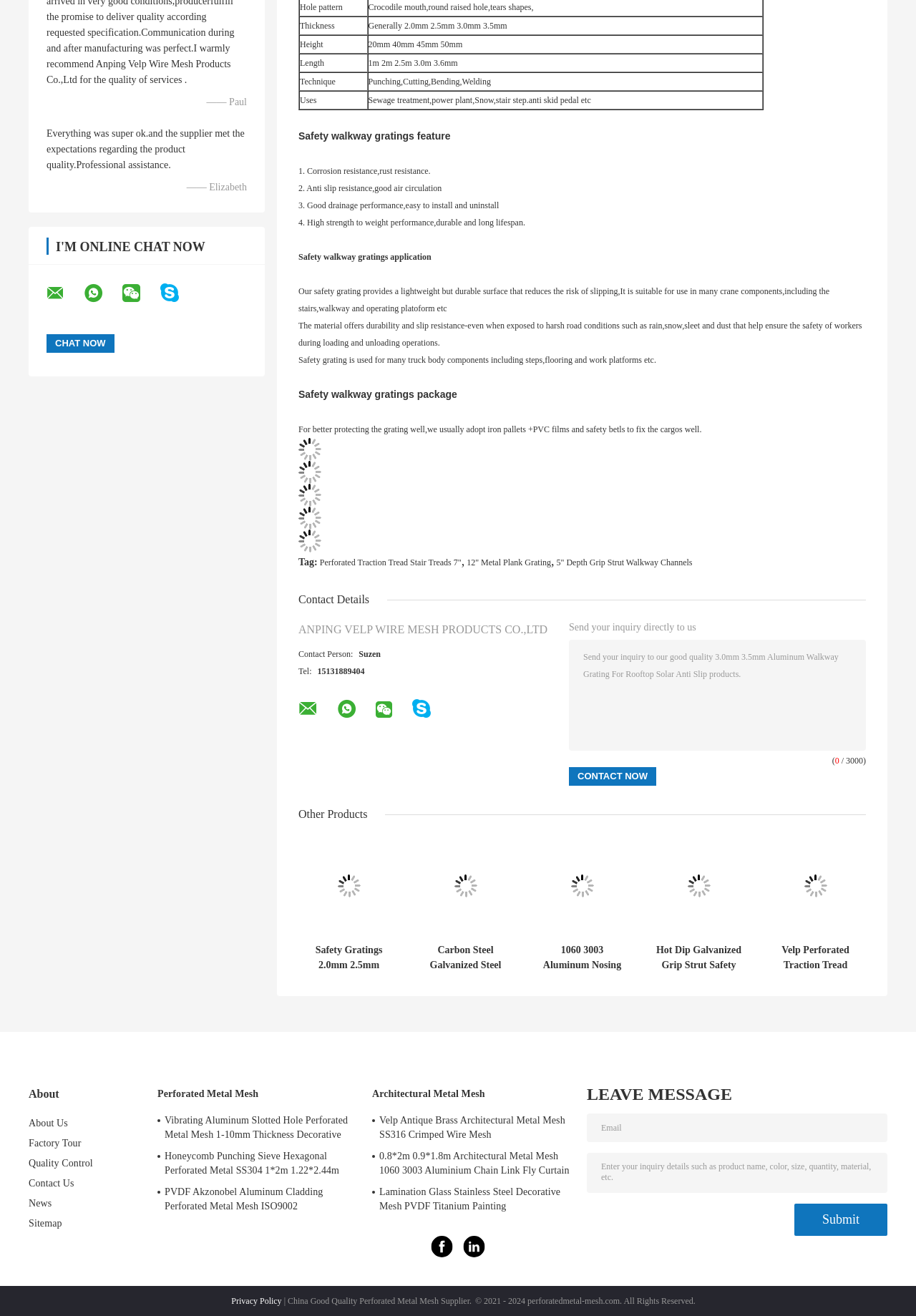Use a single word or phrase to answer this question: 
What is the contact person's name?

Suzen